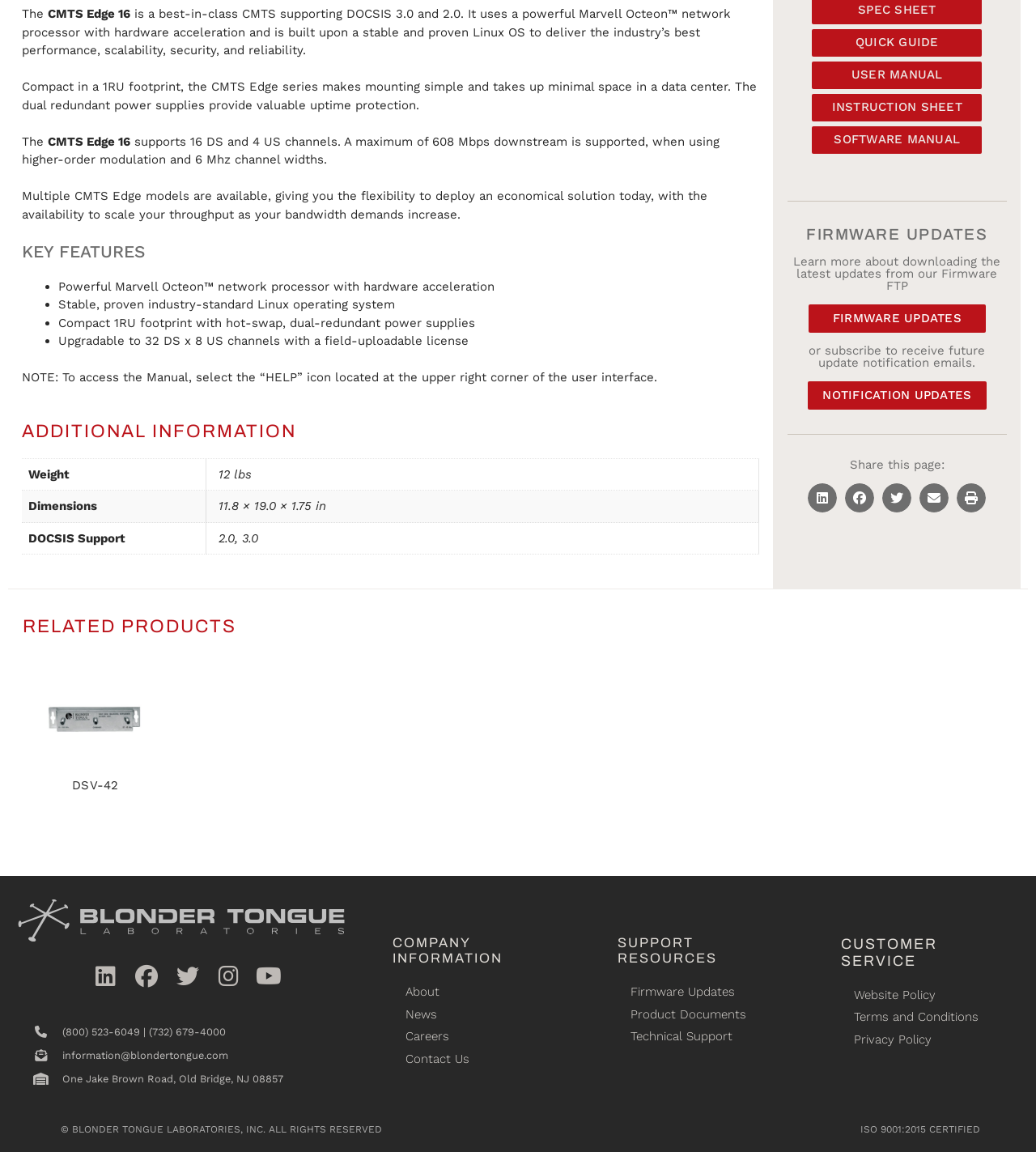Using floating point numbers between 0 and 1, provide the bounding box coordinates in the format (top-left x, top-left y, bottom-right x, bottom-right y). Locate the UI element described here: aria-label="Share on facebook"

[0.816, 0.42, 0.844, 0.445]